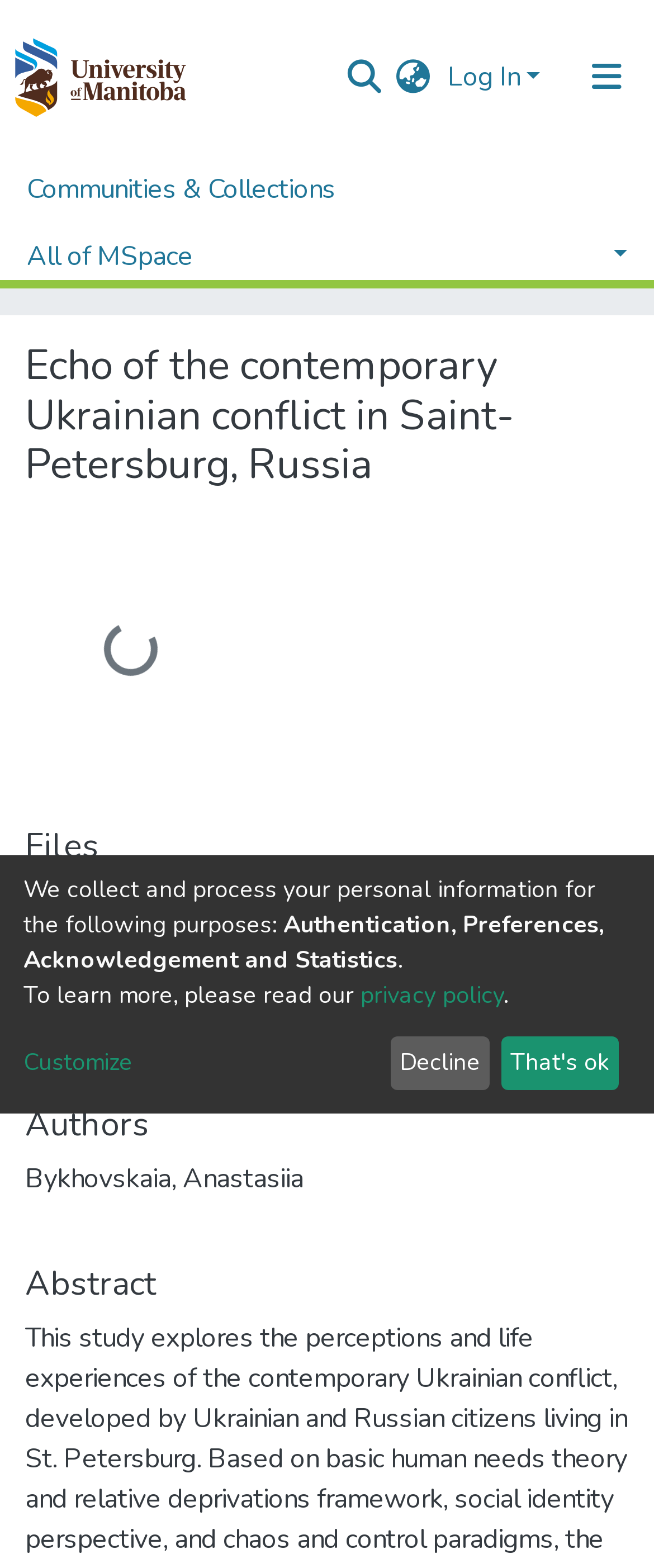How many navigation bars are there?
Look at the screenshot and give a one-word or phrase answer.

3